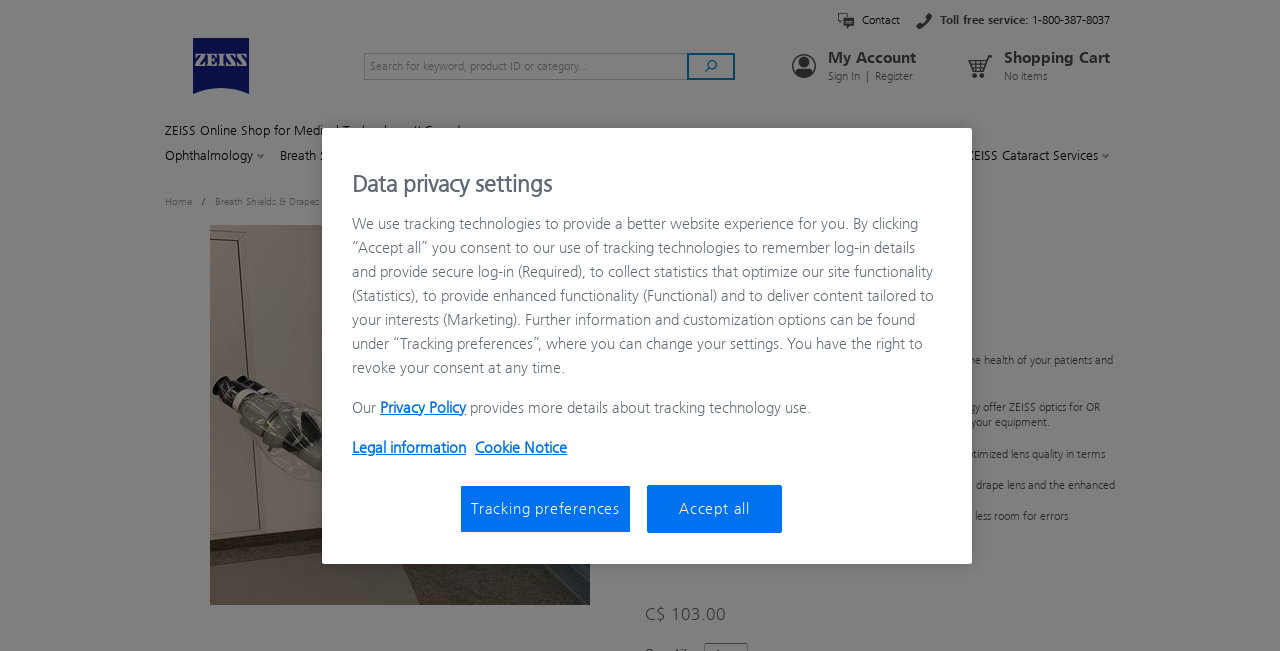Using the description: "29 September 201929 September 2019", determine the UI element's bounding box coordinates. Ensure the coordinates are in the format of four float numbers between 0 and 1, i.e., [left, top, right, bottom].

None